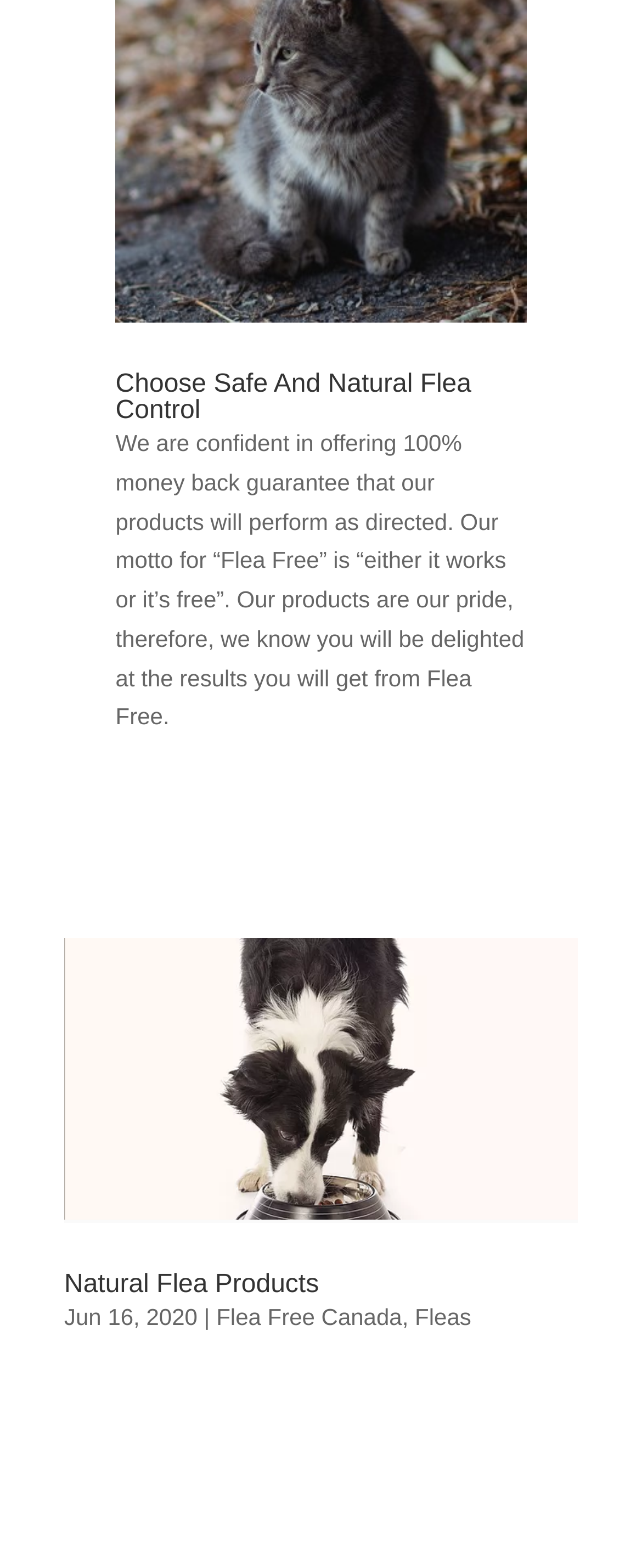Extract the bounding box coordinates for the UI element described as: "Fleas".

[0.646, 0.832, 0.734, 0.849]